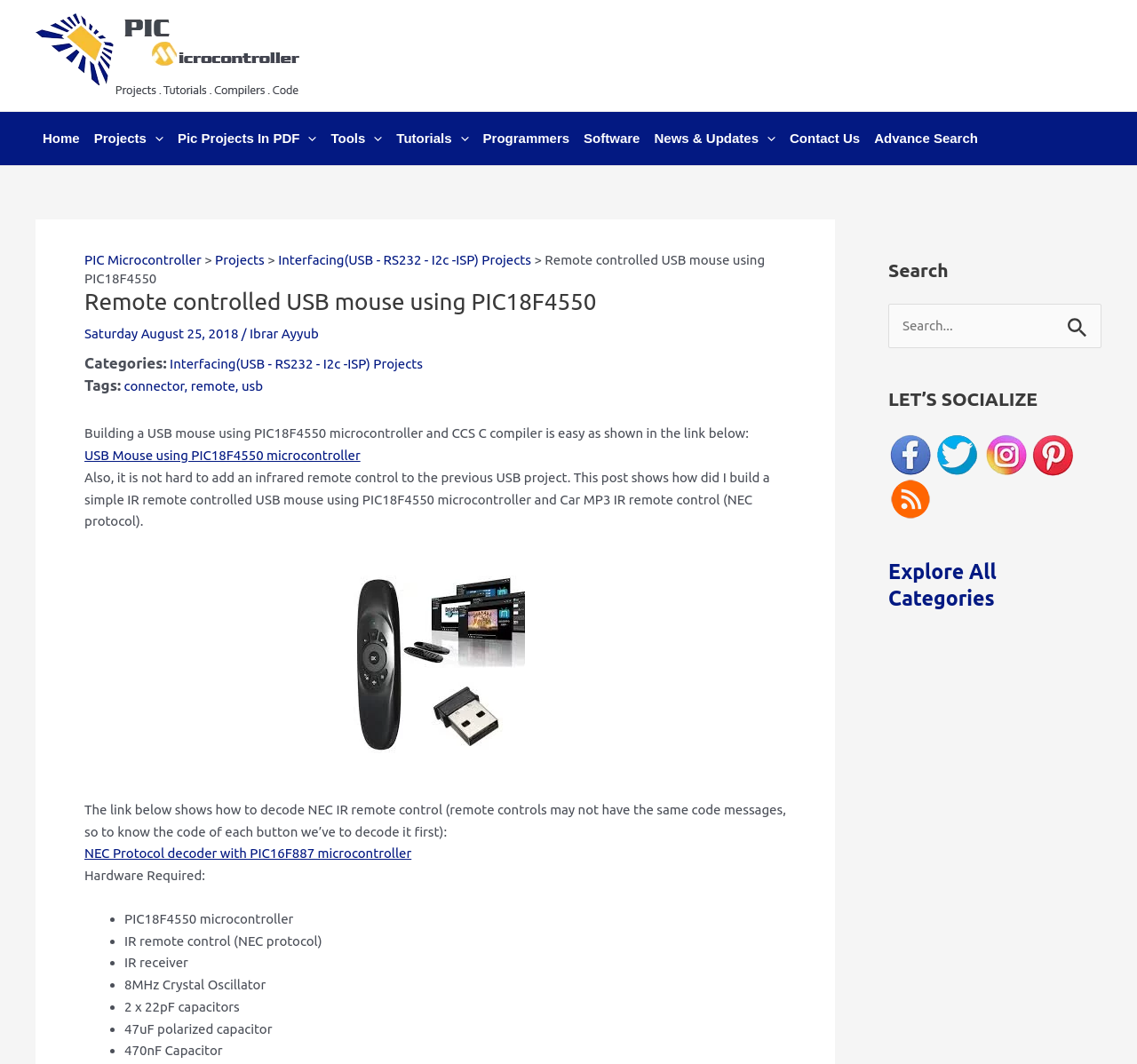Determine the bounding box coordinates of the region I should click to achieve the following instruction: "Search for something". Ensure the bounding box coordinates are four float numbers between 0 and 1, i.e., [left, top, right, bottom].

[0.781, 0.285, 0.969, 0.327]